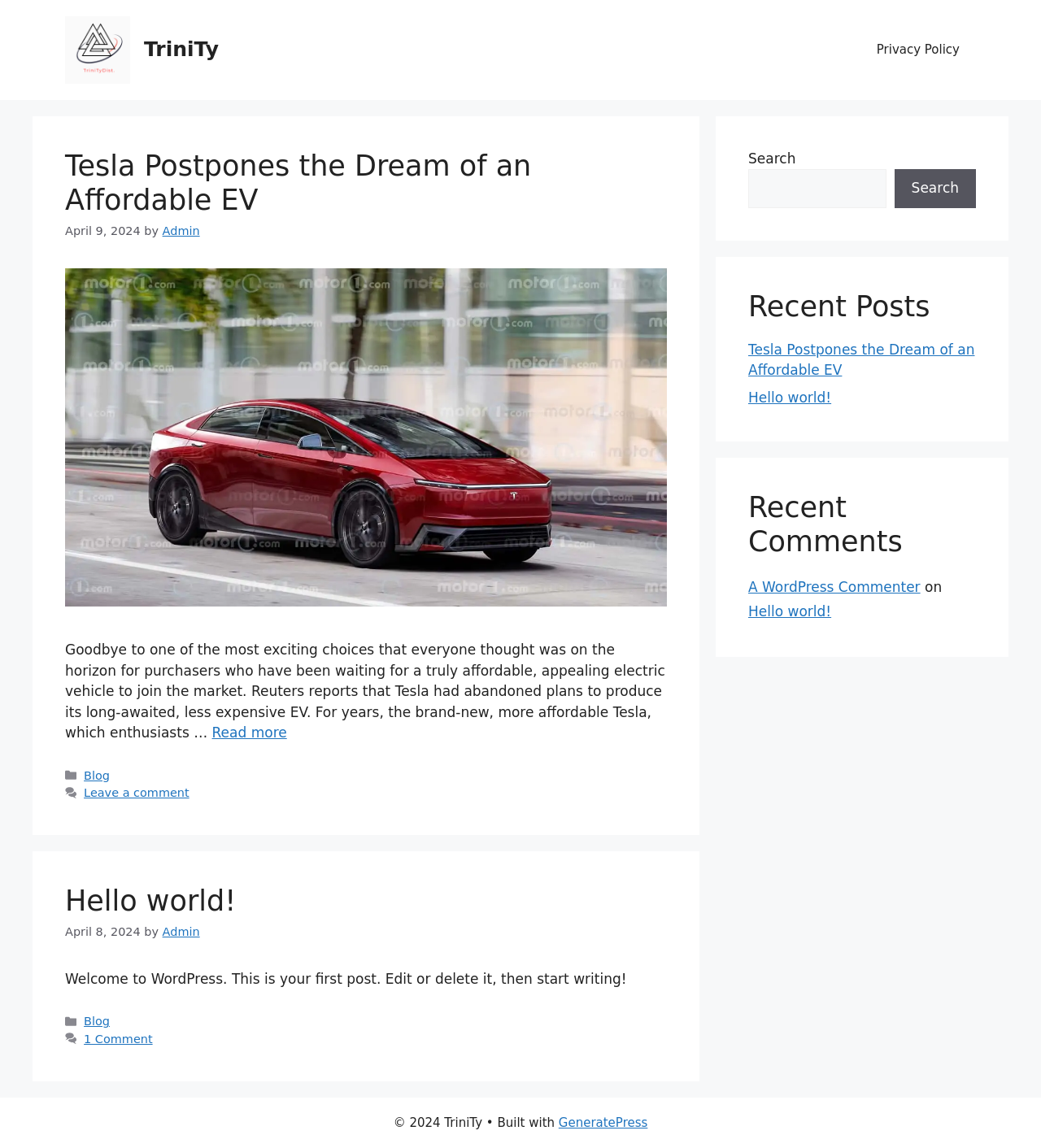Locate the bounding box coordinates of the element that should be clicked to execute the following instruction: "View the recent post Hello world!".

[0.719, 0.339, 0.799, 0.354]